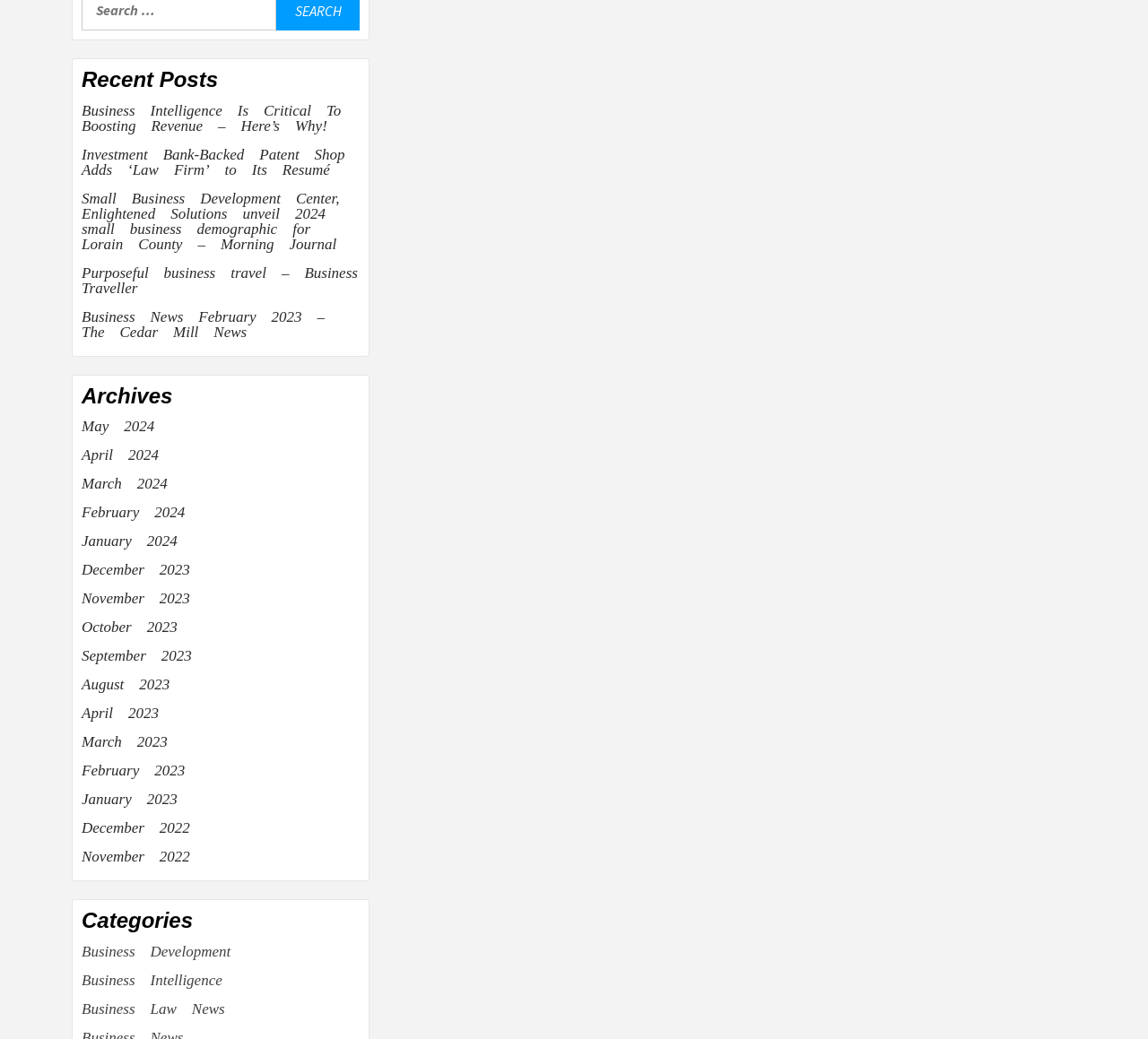Pinpoint the bounding box coordinates of the area that should be clicked to complete the following instruction: "Read 'Business Intelligence Is Critical To Boosting Revenue – Here’s Why!' article". The coordinates must be given as four float numbers between 0 and 1, i.e., [left, top, right, bottom].

[0.071, 0.097, 0.313, 0.14]